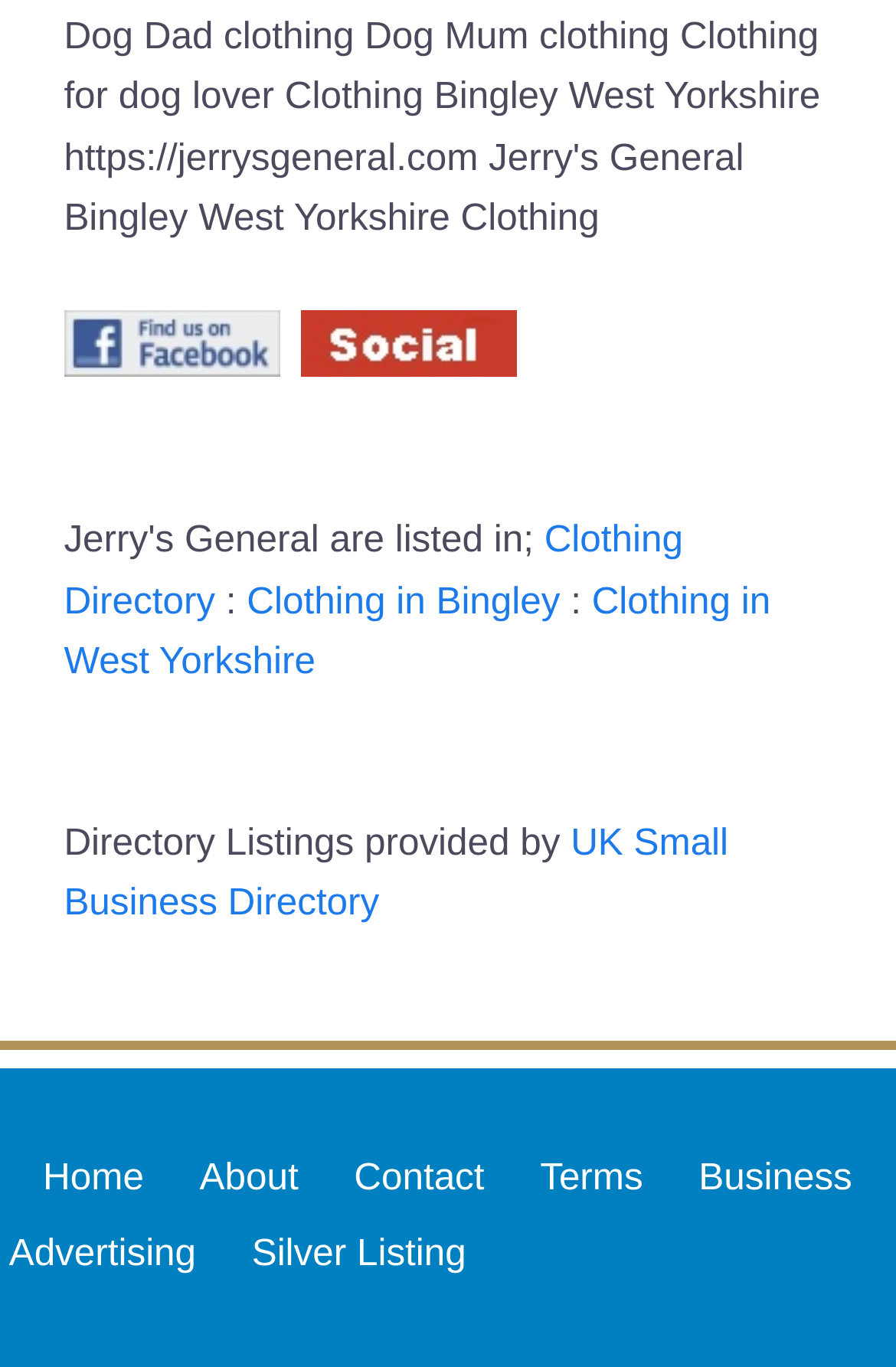Find the bounding box coordinates for the area you need to click to carry out the instruction: "Contact Jerry's General". The coordinates should be four float numbers between 0 and 1, indicated as [left, top, right, bottom].

[0.385, 0.841, 0.55, 0.884]